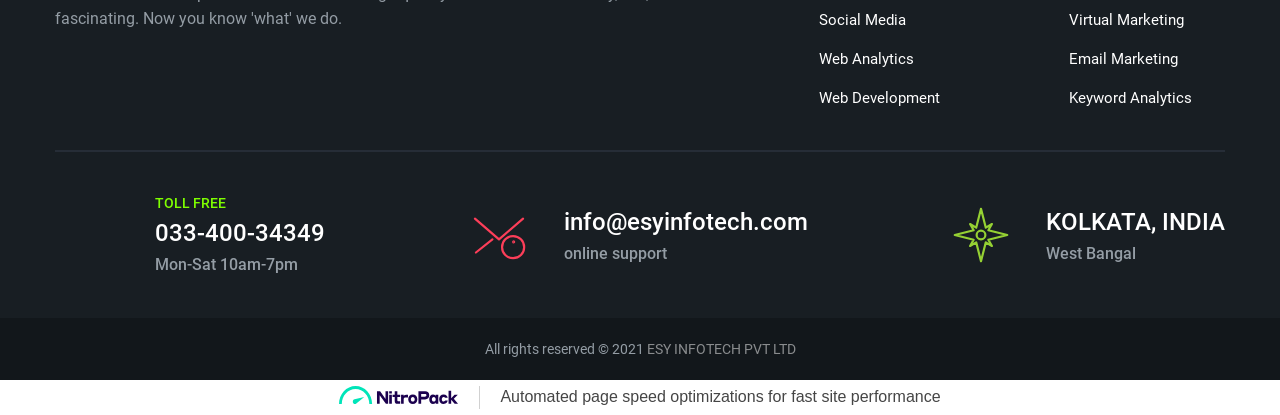What social media platforms are listed?
Give a detailed response to the question by analyzing the screenshot.

The webpage has a section with links to social media platforms, which are Facebook, Twitter, and YouTube, each with its corresponding image.